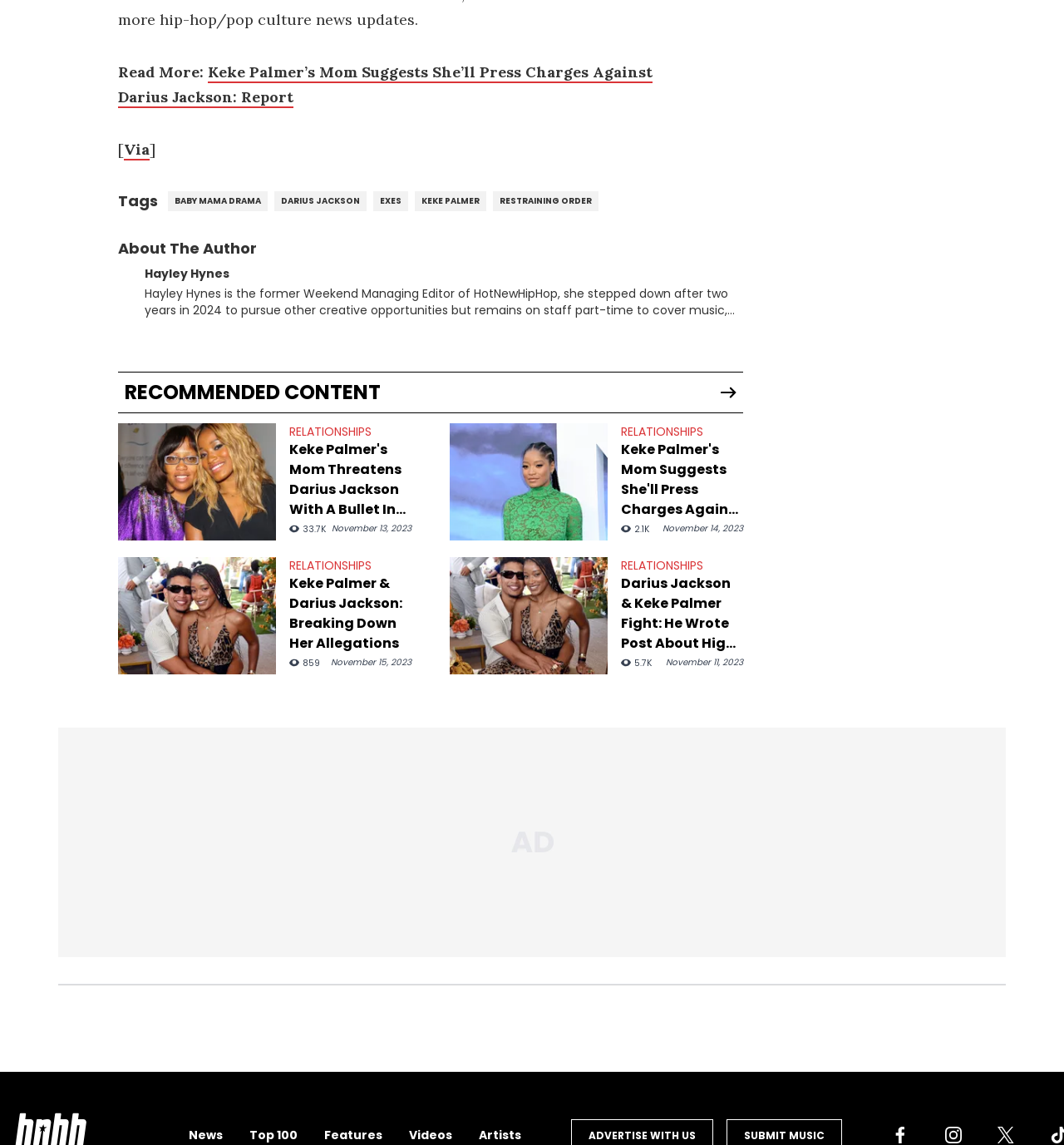Give a one-word or short phrase answer to this question: 
What is the author of the article?

Hayley Hynes